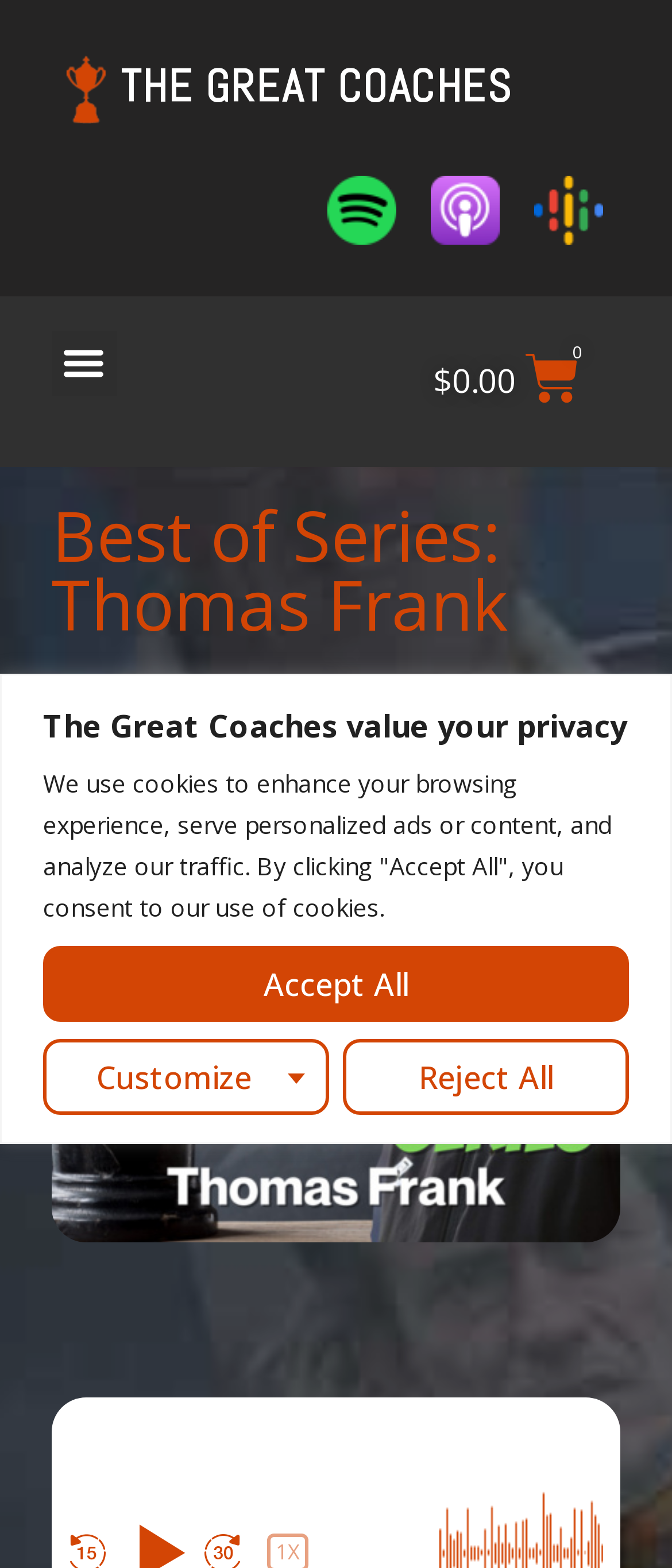Generate a thorough description of the webpage.

The webpage is about a podcast episode featuring Thomas Frank, the Head Coach of Brentford FC in the English Football League Championship. At the top of the page, there is a privacy notice with a heading "The Great Coaches value your privacy" and three buttons: "Customize", "Reject All", and "Accept All". 

Below the privacy notice, there is a small orange trophy icon on the left side, followed by a large heading "THE GREAT COACHES" that spans most of the width of the page. 

On the right side of the page, there are three small images of popular podcast platforms: Spotify, Apple, and Google. 

On the top-left corner, there is a menu toggle button. On the top-right corner, there is a cart button with a price of $0.00 and a small image of an empty cart. 

The main content of the page is a heading "Best of Series: Thomas Frank" that takes up most of the width of the page. At the very bottom of the page, there is a small text "1X".